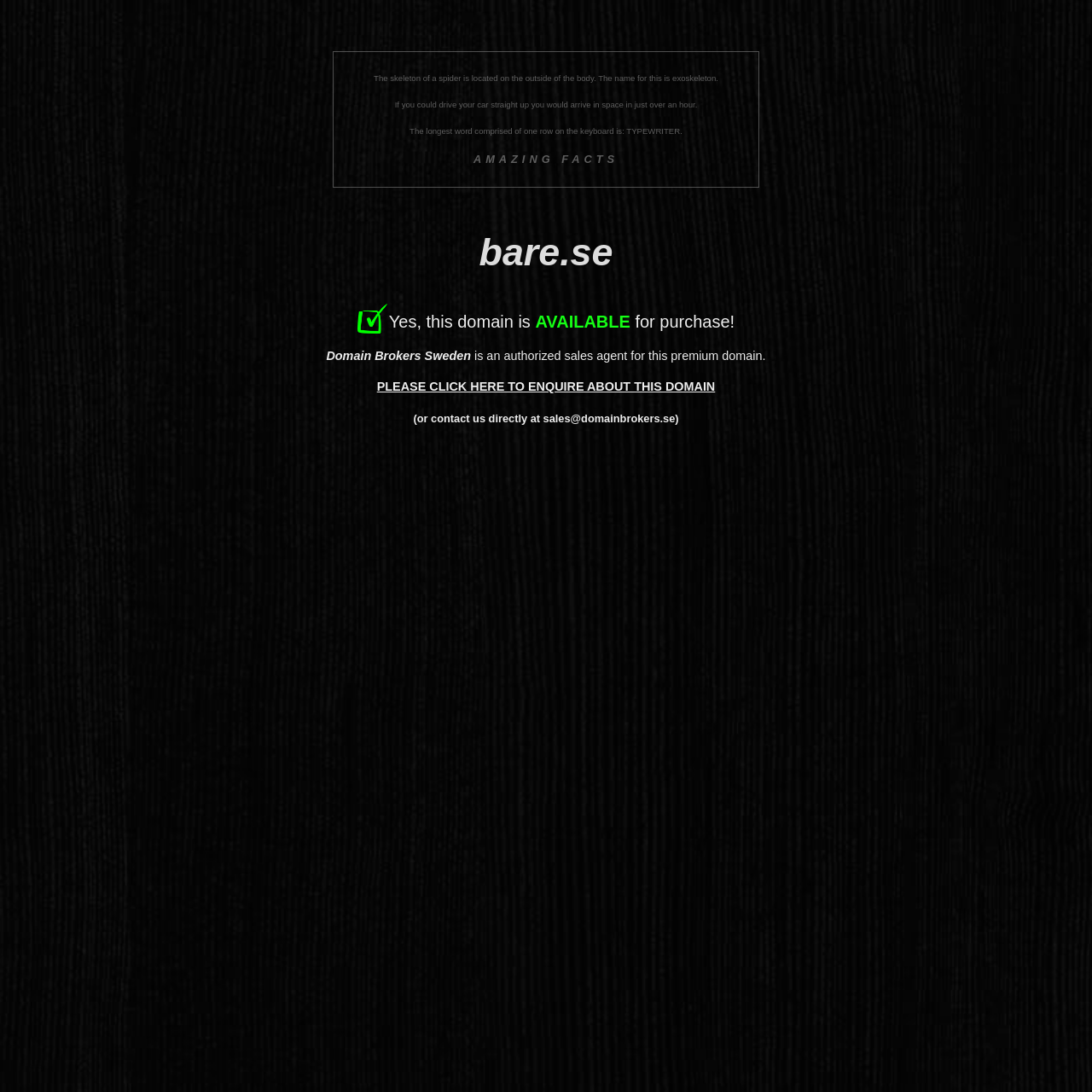What is the purpose of the link 'PLEASE CLICK HERE TO ENQUIRE ABOUT THIS DOMAIN'?
Please provide a detailed and comprehensive answer to the question.

The link 'PLEASE CLICK HERE TO ENQUIRE ABOUT THIS DOMAIN' is likely used to initiate an enquiry about purchasing the domain, as it is a call-to-action element on the webpage.